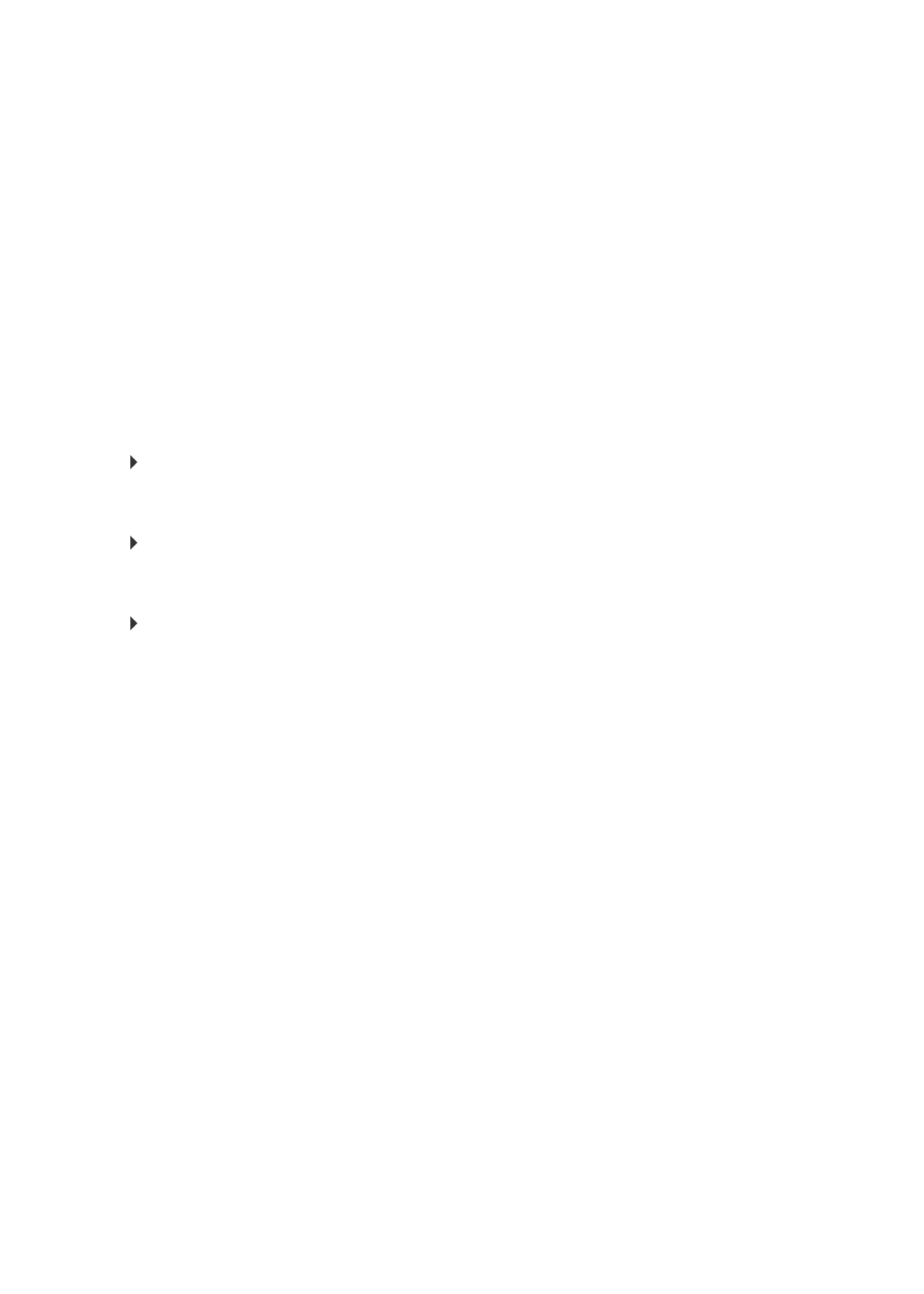How many links are under the policy menu?
Provide a thorough and detailed answer to the question.

Under the policy menu, there are three links: 'Terms & Conditions', 'Privacy Policy', and 'Request Price Quote', which can be identified by their bounding box coordinates and OCR text.